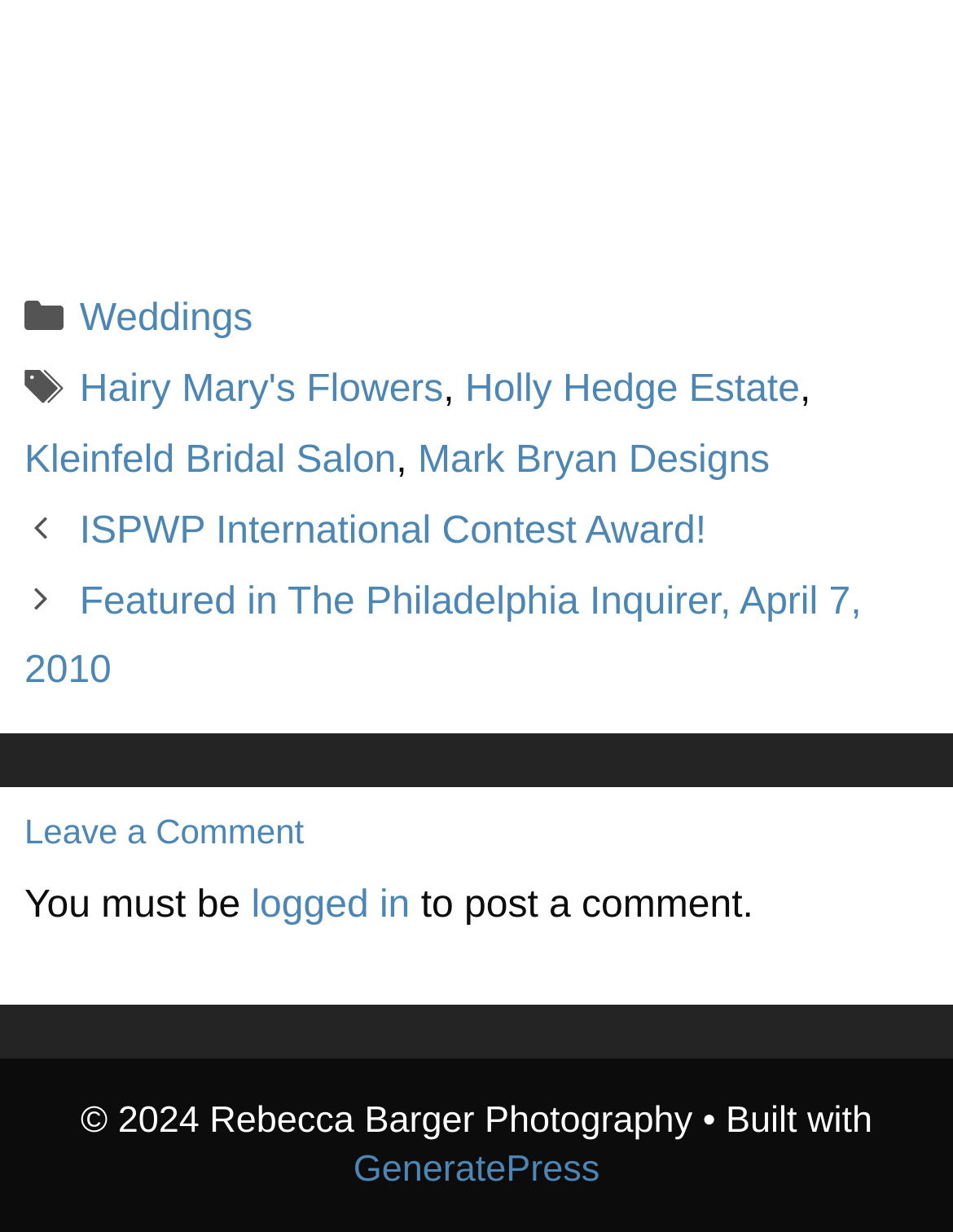Identify the bounding box coordinates of the HTML element based on this description: "logged in".

[0.264, 0.718, 0.43, 0.752]